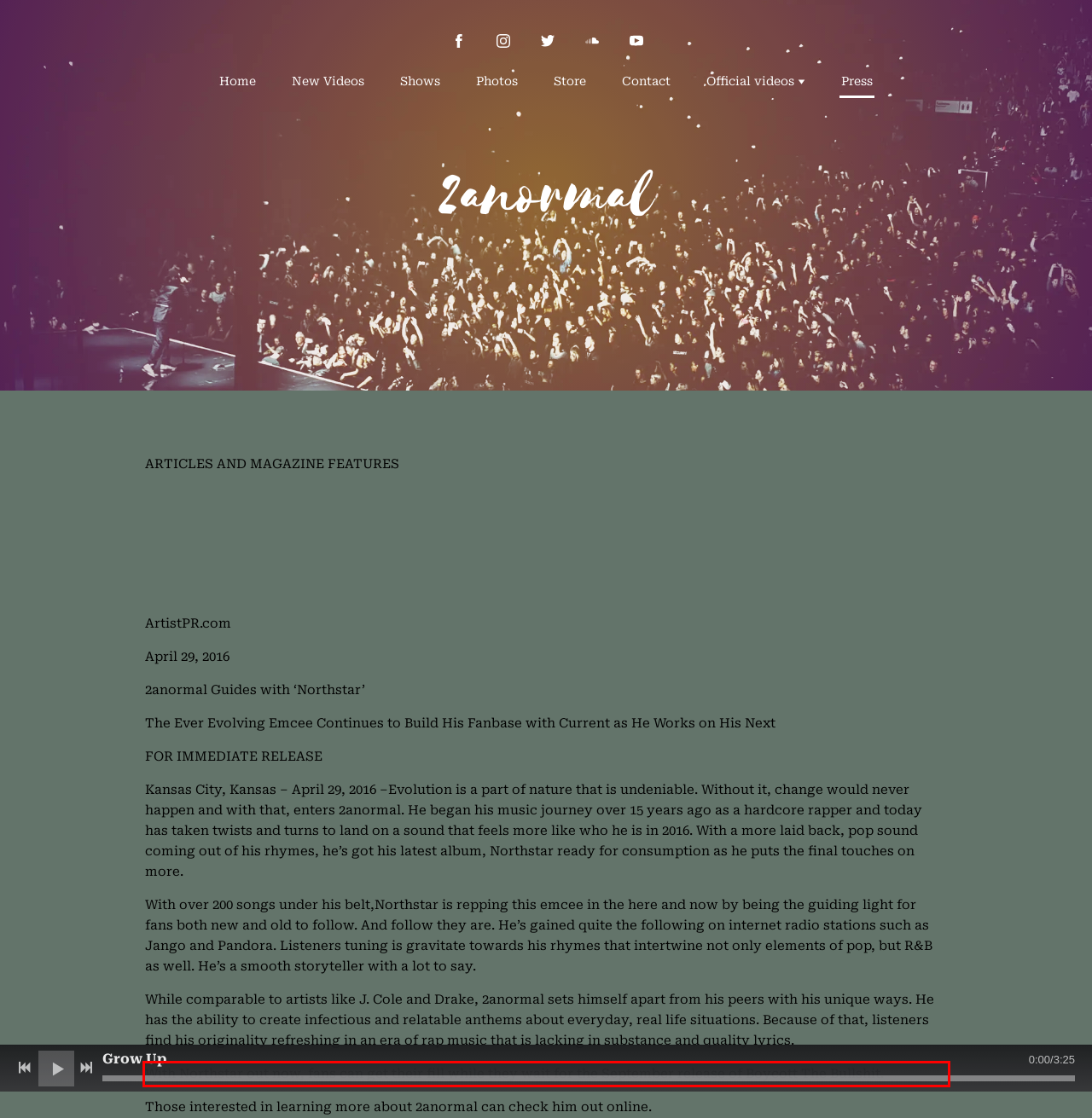Please take the screenshot of the webpage, find the red bounding box, and generate the text content that is within this red bounding box.

With Northstar out now, fans can get their fill while they wait for the September release of Boycott The Bullshit.